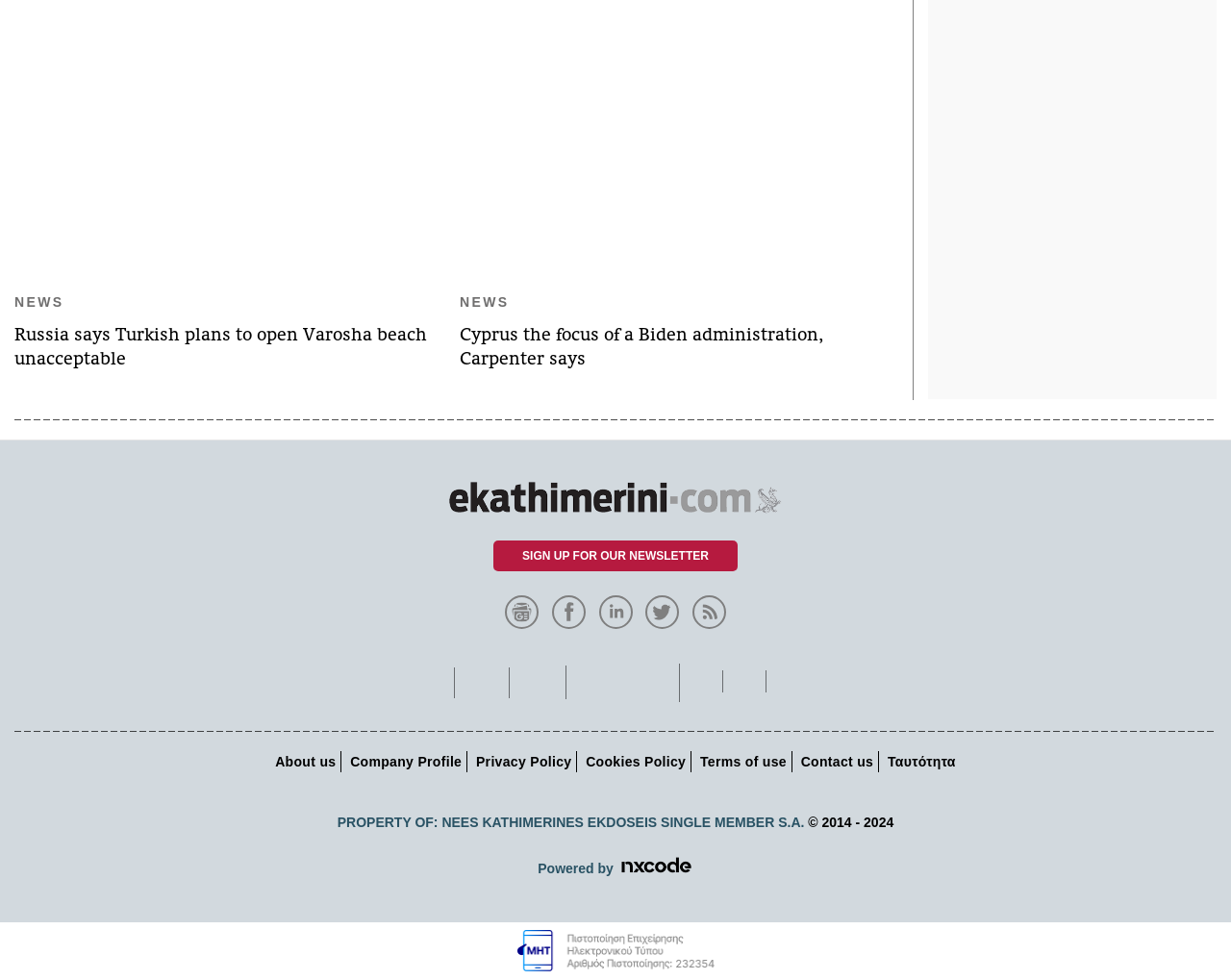What is the name of the company that owns the website?
Please provide a single word or phrase as your answer based on the image.

NEES KATHIMERINES EKDOSEIS SINGLE MEMBER S.A.